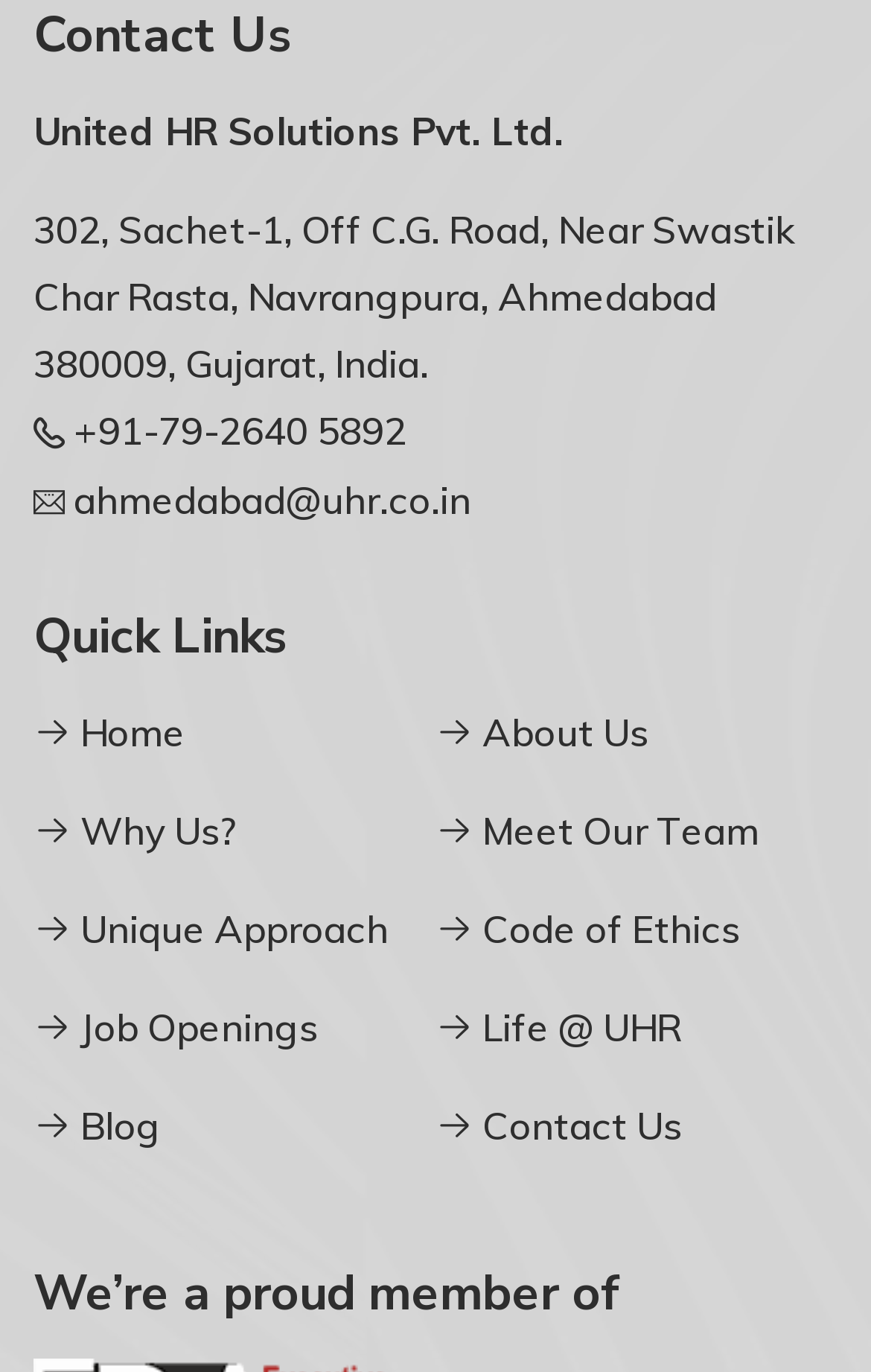What is the company name?
Give a comprehensive and detailed explanation for the question.

The company name can be found in the second static text element, which is 'United HR Solutions Pvt. Ltd.'.